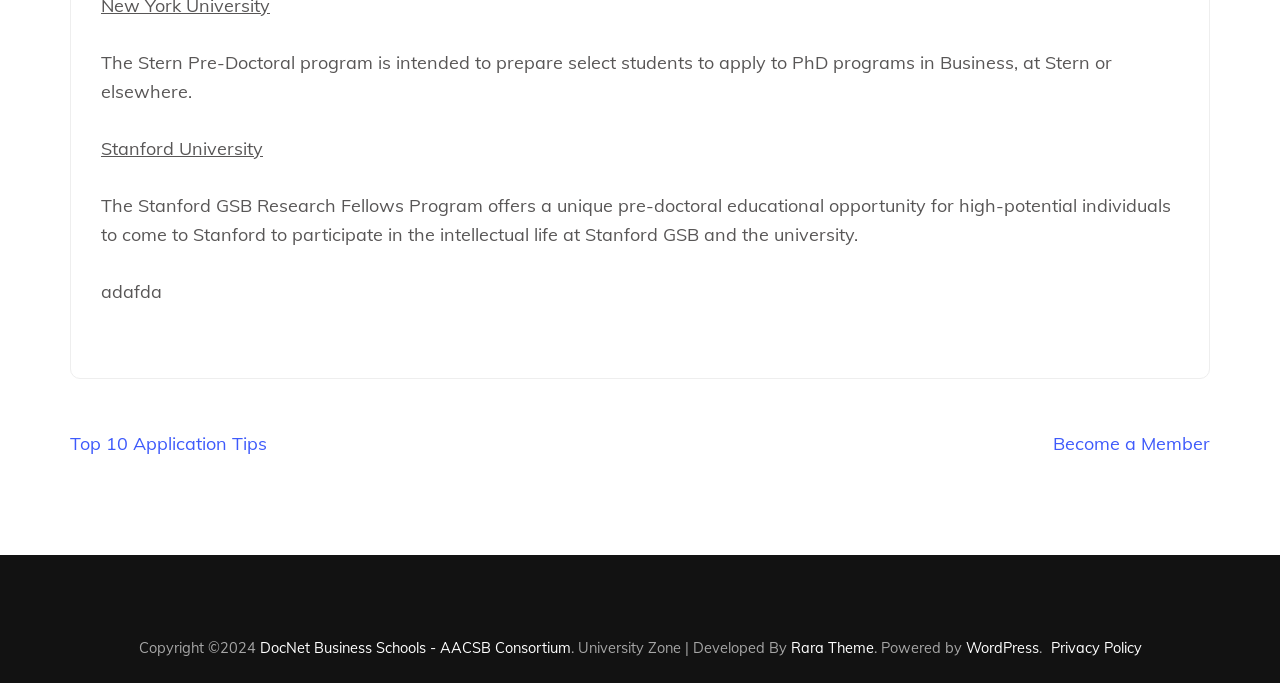What is the purpose of the Stern Pre-Doctoral program?
Please answer using one word or phrase, based on the screenshot.

Prepare students for PhD programs